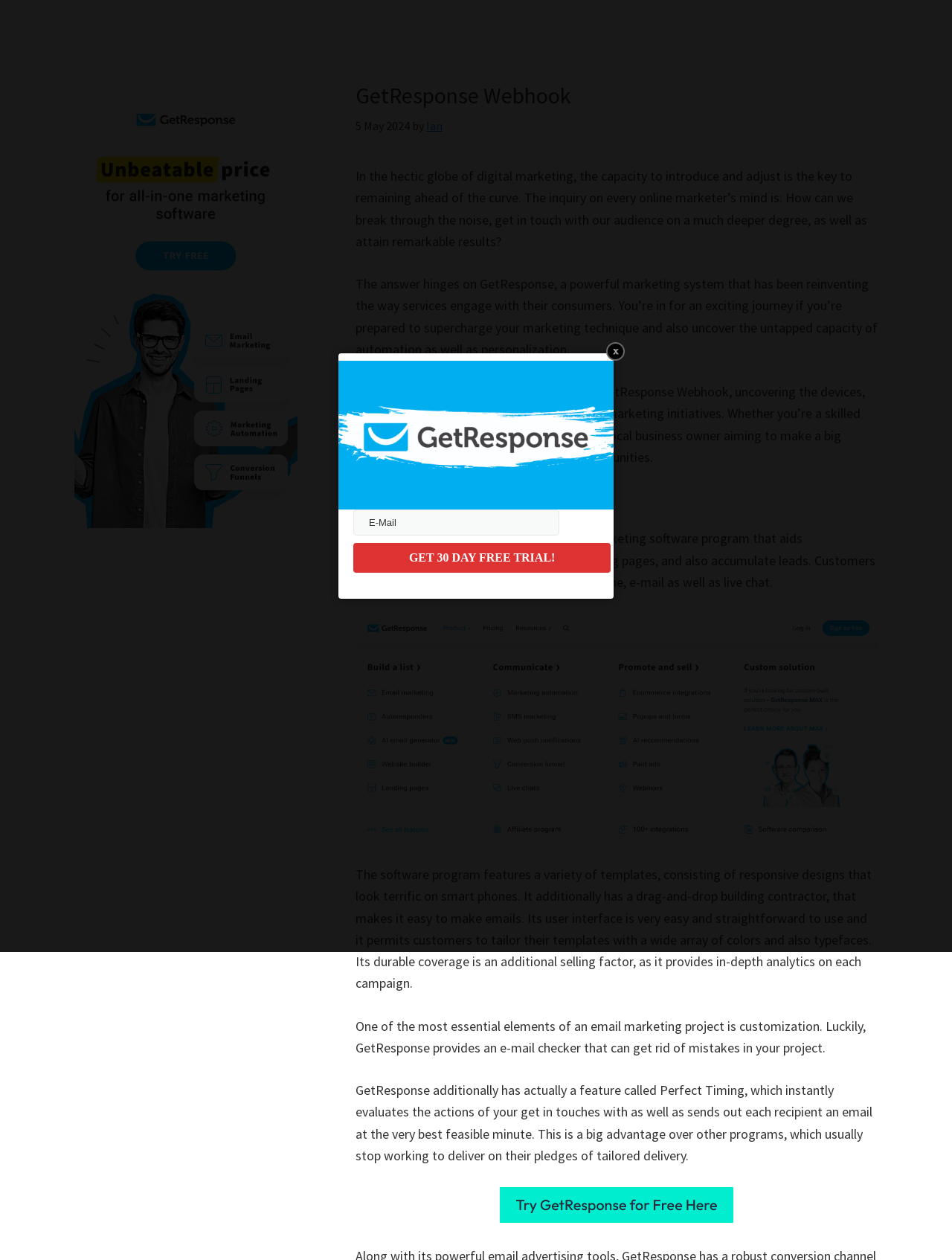Answer the following in one word or a short phrase: 
What is the type of software that GetResponse is?

Email marketing software